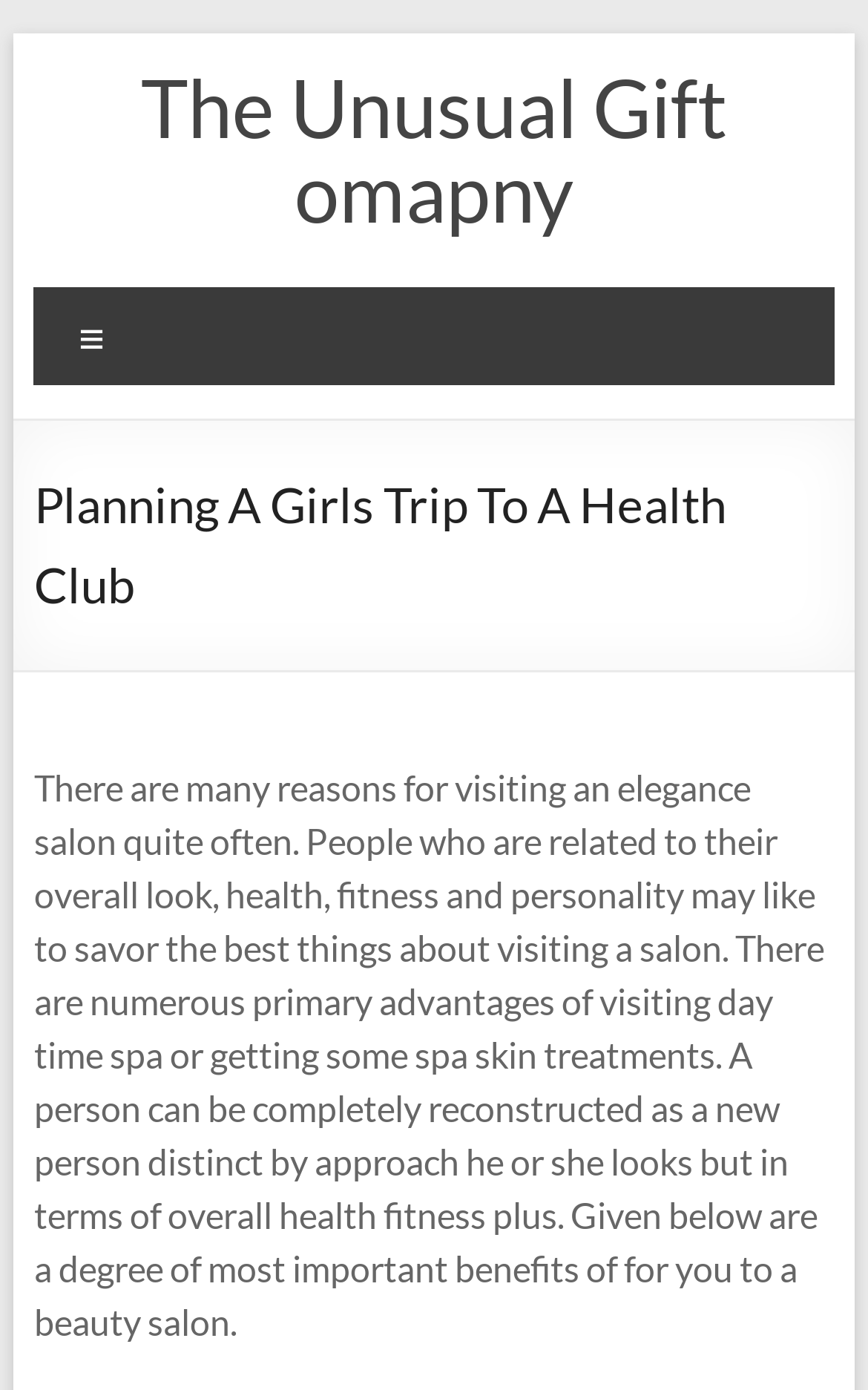Please extract the primary headline from the webpage.

Planning A Girls Trip To A Health Club